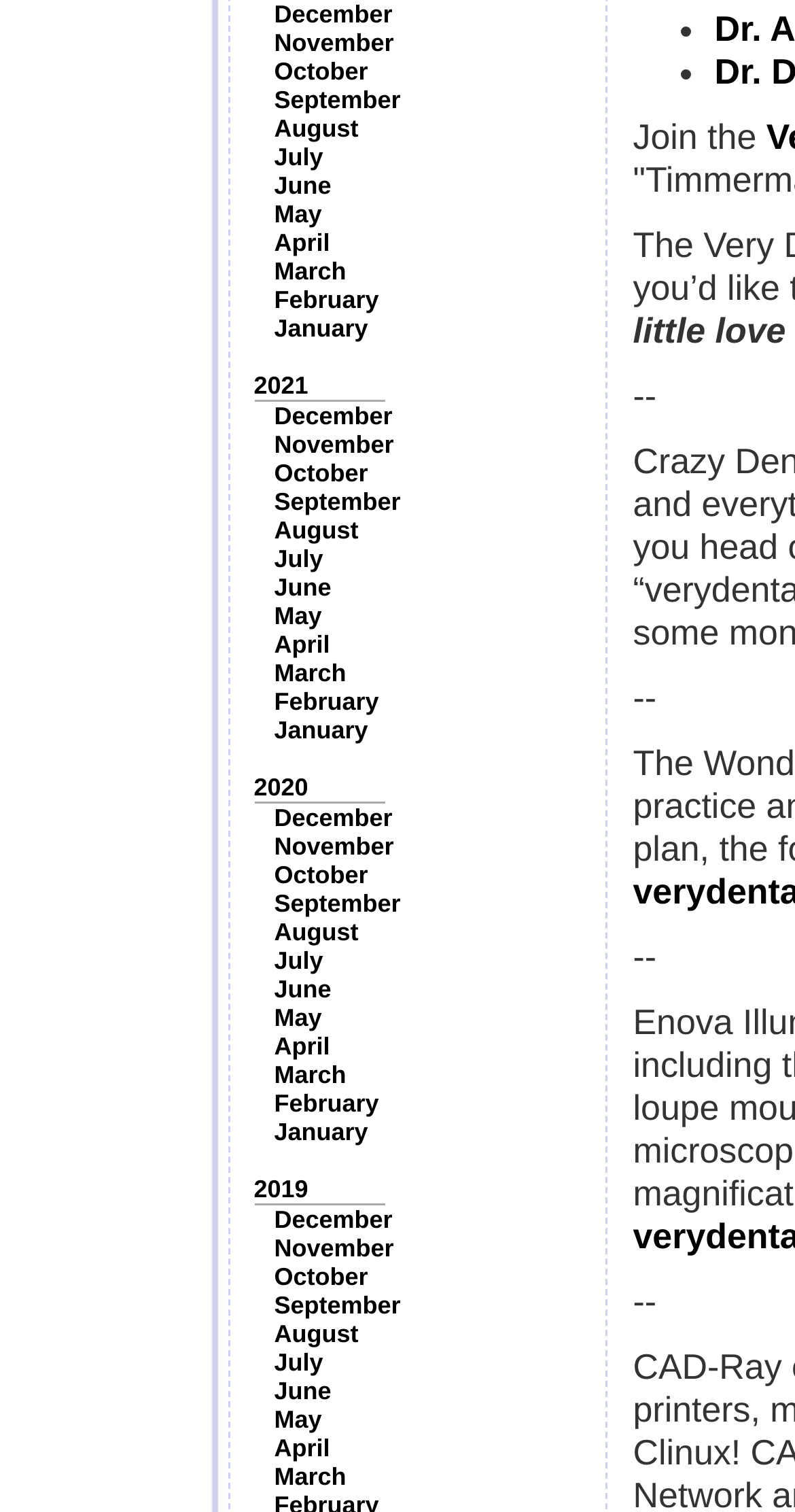Please mark the clickable region by giving the bounding box coordinates needed to complete this instruction: "Click on December".

[0.345, 0.0, 0.494, 0.019]